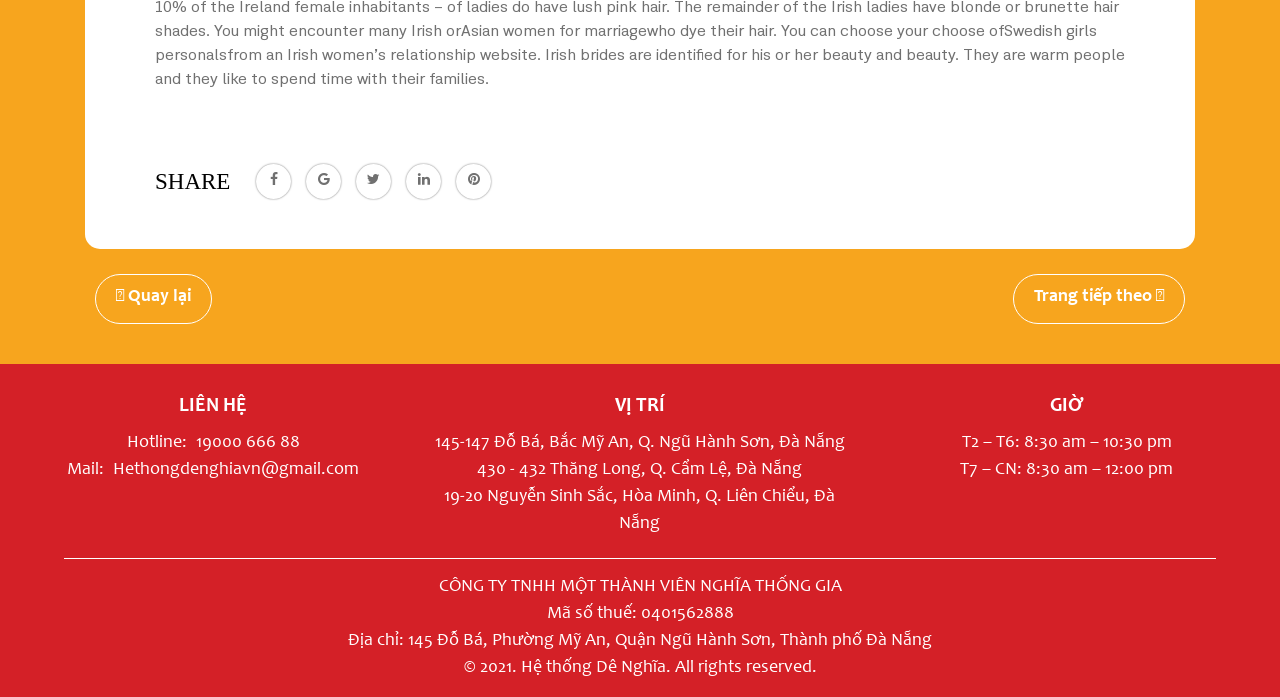What is the company's address?
Answer with a single word or phrase by referring to the visual content.

145 Đỗ Bá, Phường Mỹ An, Quận Ngũ Hành Sơn, Thành phố Đà Nẵng